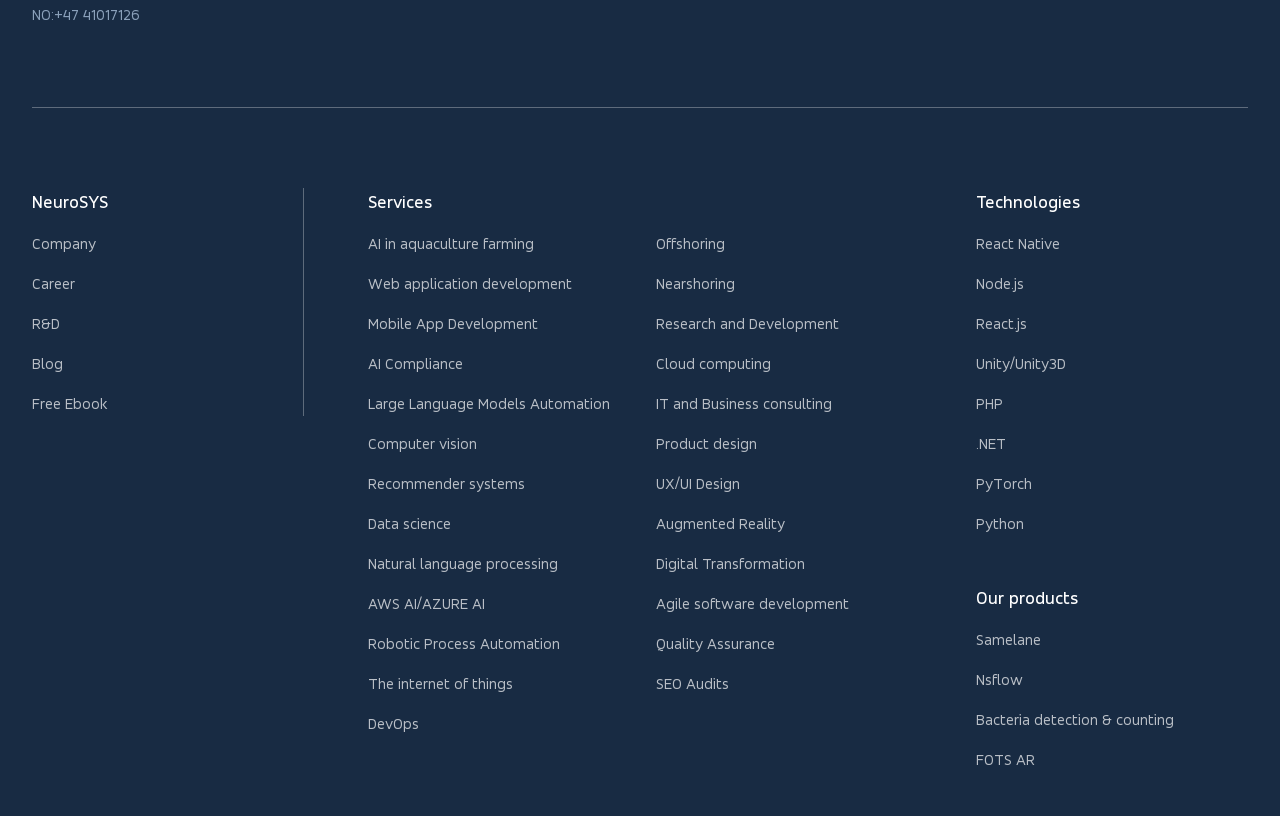Consider the image and give a detailed and elaborate answer to the question: 
What is the phone number of the company?

The phone number of the company is obtained from the link element with the text 'NO:+47 41017126' located at the top-left corner of the webpage.